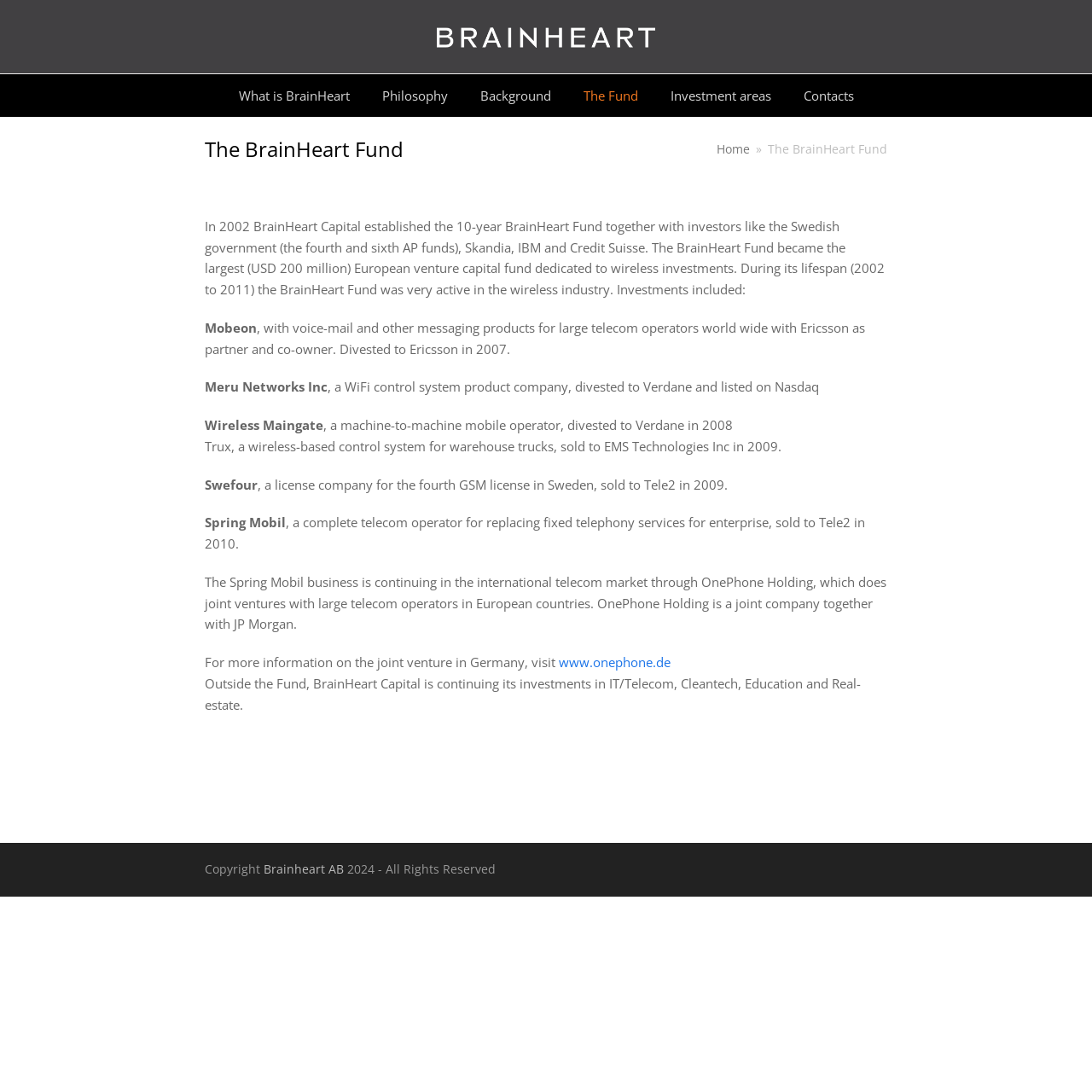Please identify the bounding box coordinates of where to click in order to follow the instruction: "Click on the 'Home' link".

[0.656, 0.13, 0.687, 0.144]